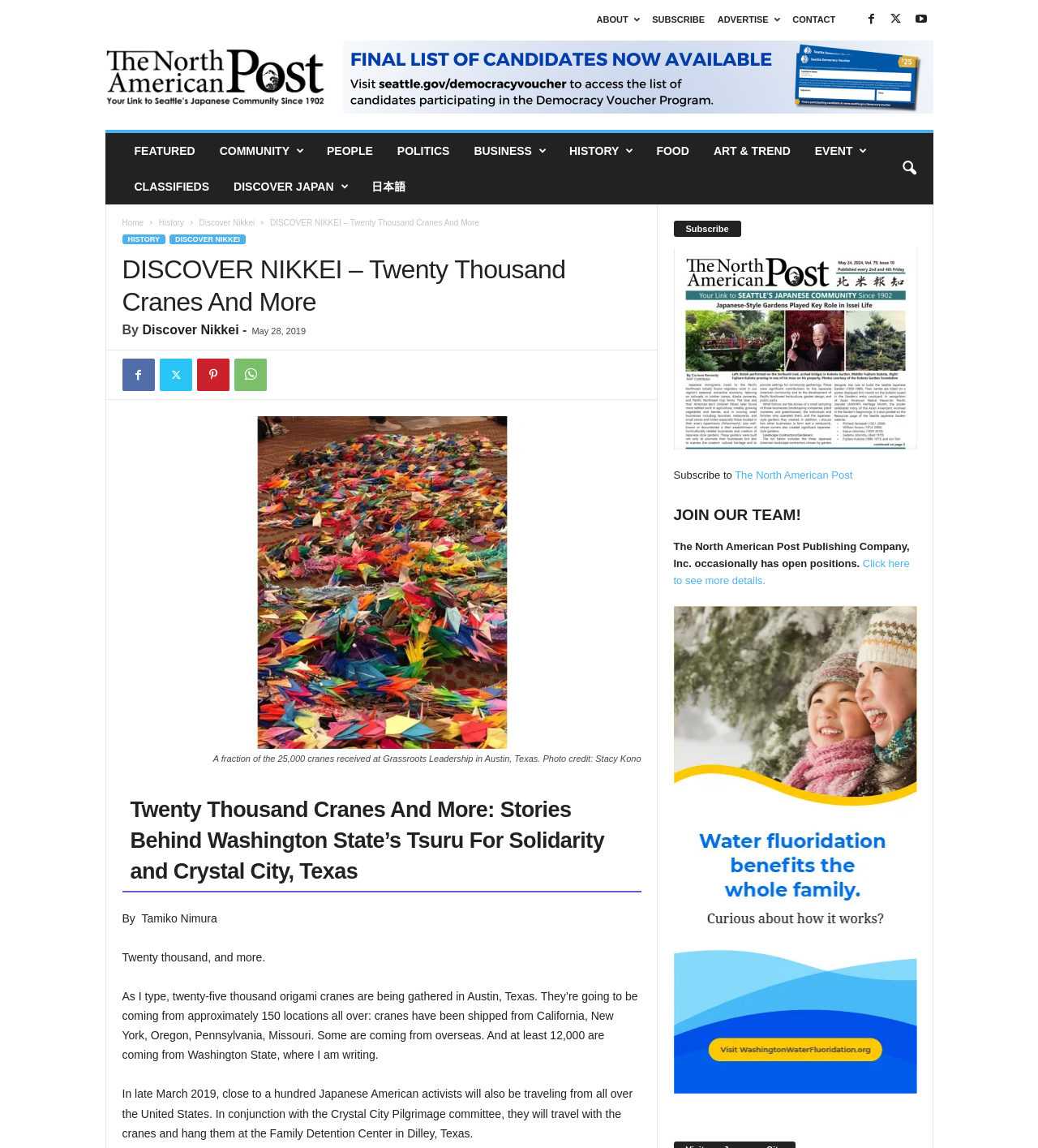Locate the bounding box coordinates of the clickable region necessary to complete the following instruction: "Learn about the history of Japanese community". Provide the coordinates in the format of four float numbers between 0 and 1, i.e., [left, top, right, bottom].

[0.537, 0.116, 0.621, 0.147]